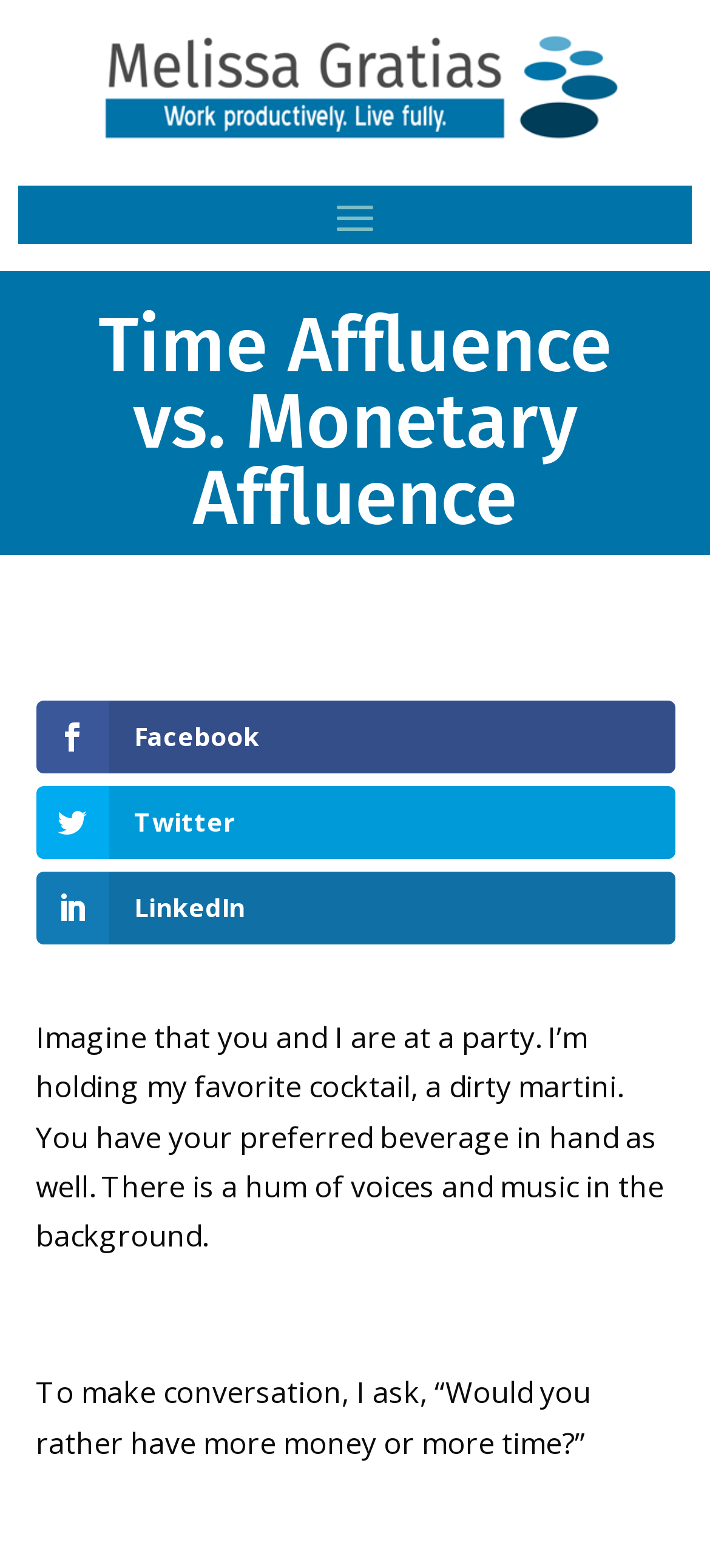Respond with a single word or short phrase to the following question: 
What is the background noise at the party?

Hum of voices and music